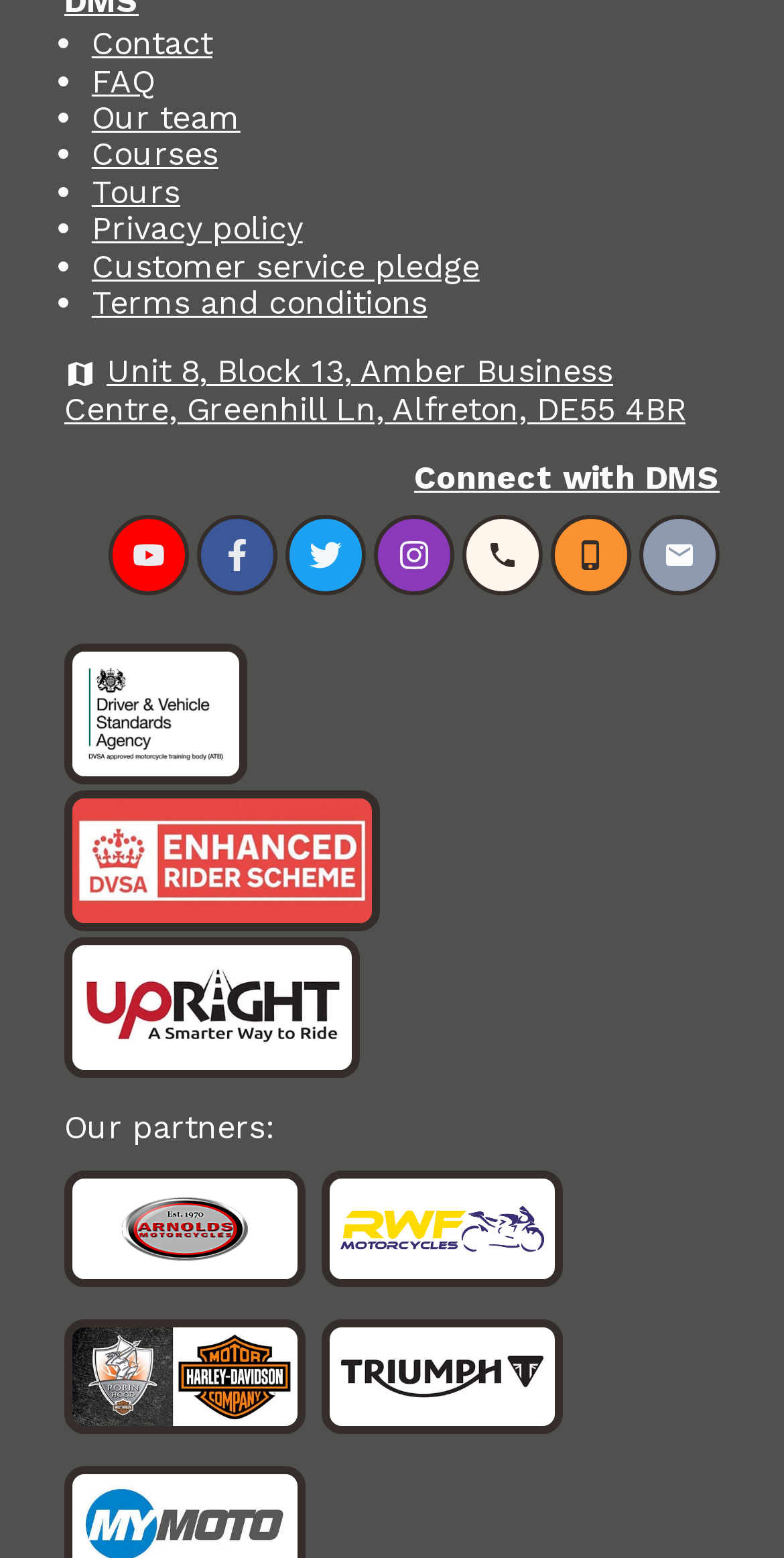Can you find the bounding box coordinates for the element that needs to be clicked to execute this instruction: "Visit Arnolds Motorcycles"? The coordinates should be given as four float numbers between 0 and 1, i.e., [left, top, right, bottom].

[0.082, 0.774, 0.41, 0.798]